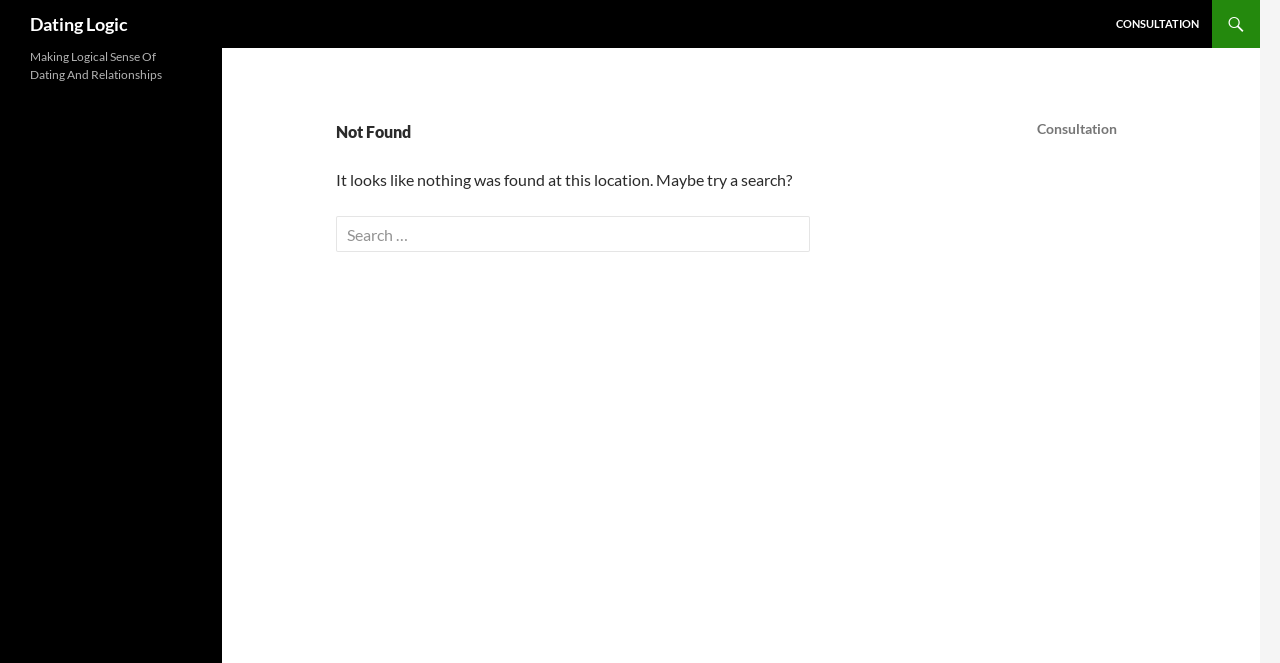What is the name of the website?
Based on the image, answer the question in a detailed manner.

The name of the website can be determined by looking at the heading element at the top of the page, which contains the text 'Dating Logic'.